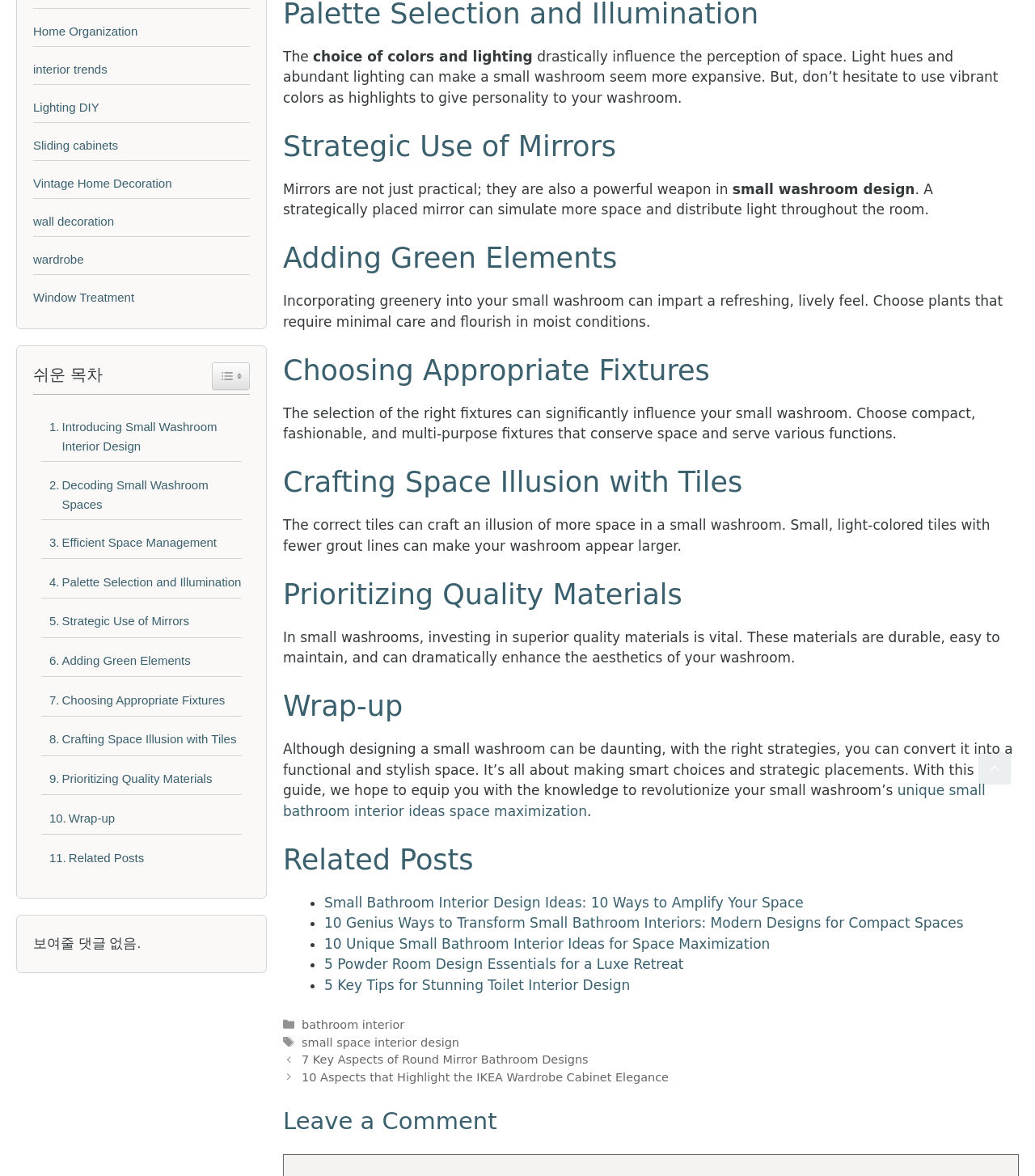Highlight the bounding box coordinates of the element you need to click to perform the following instruction: "Click on 'Strategic Use of Mirrors'."

[0.273, 0.11, 0.984, 0.139]